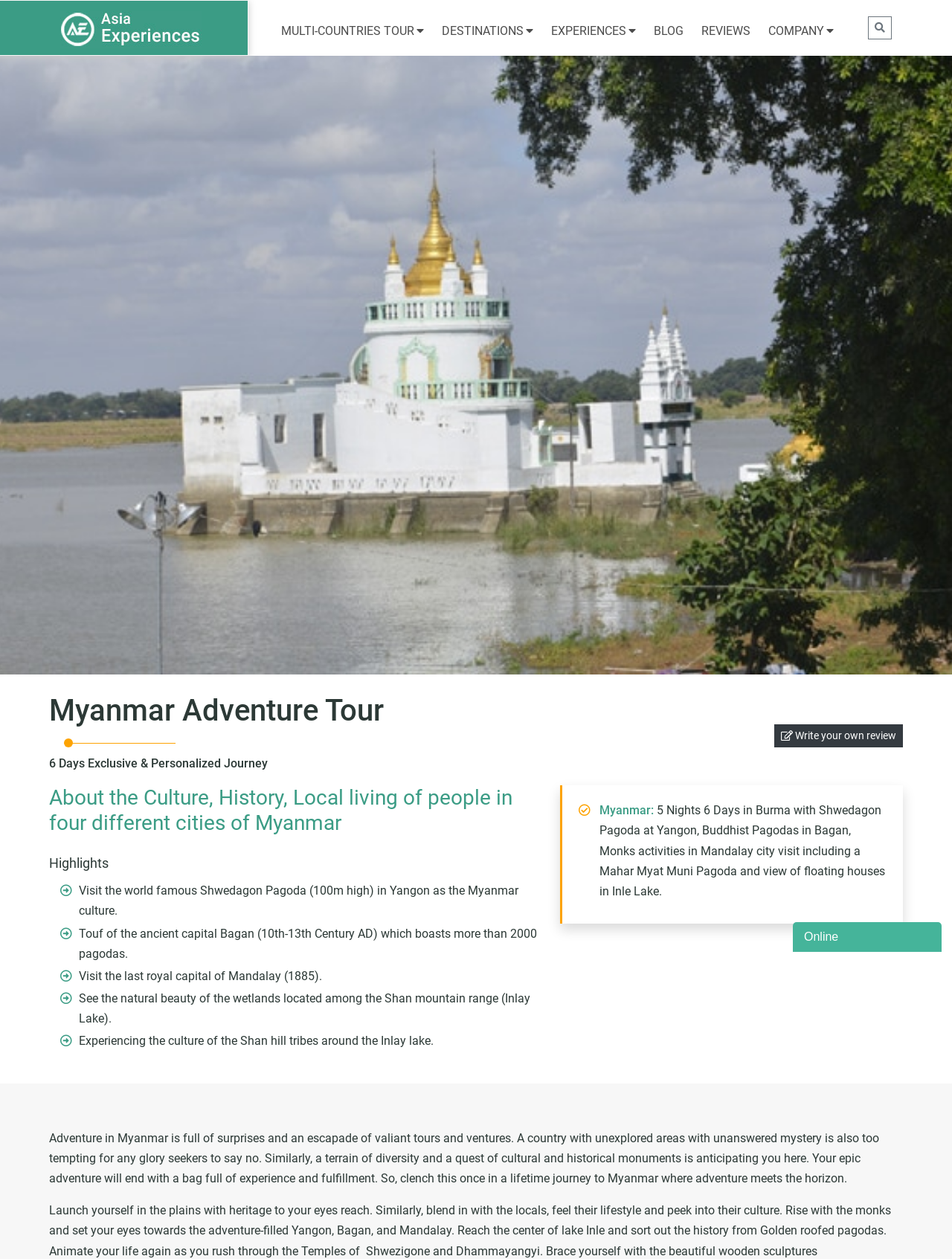What is the name of the tour?
Refer to the image and answer the question using a single word or phrase.

Myanmar Adventure Tour